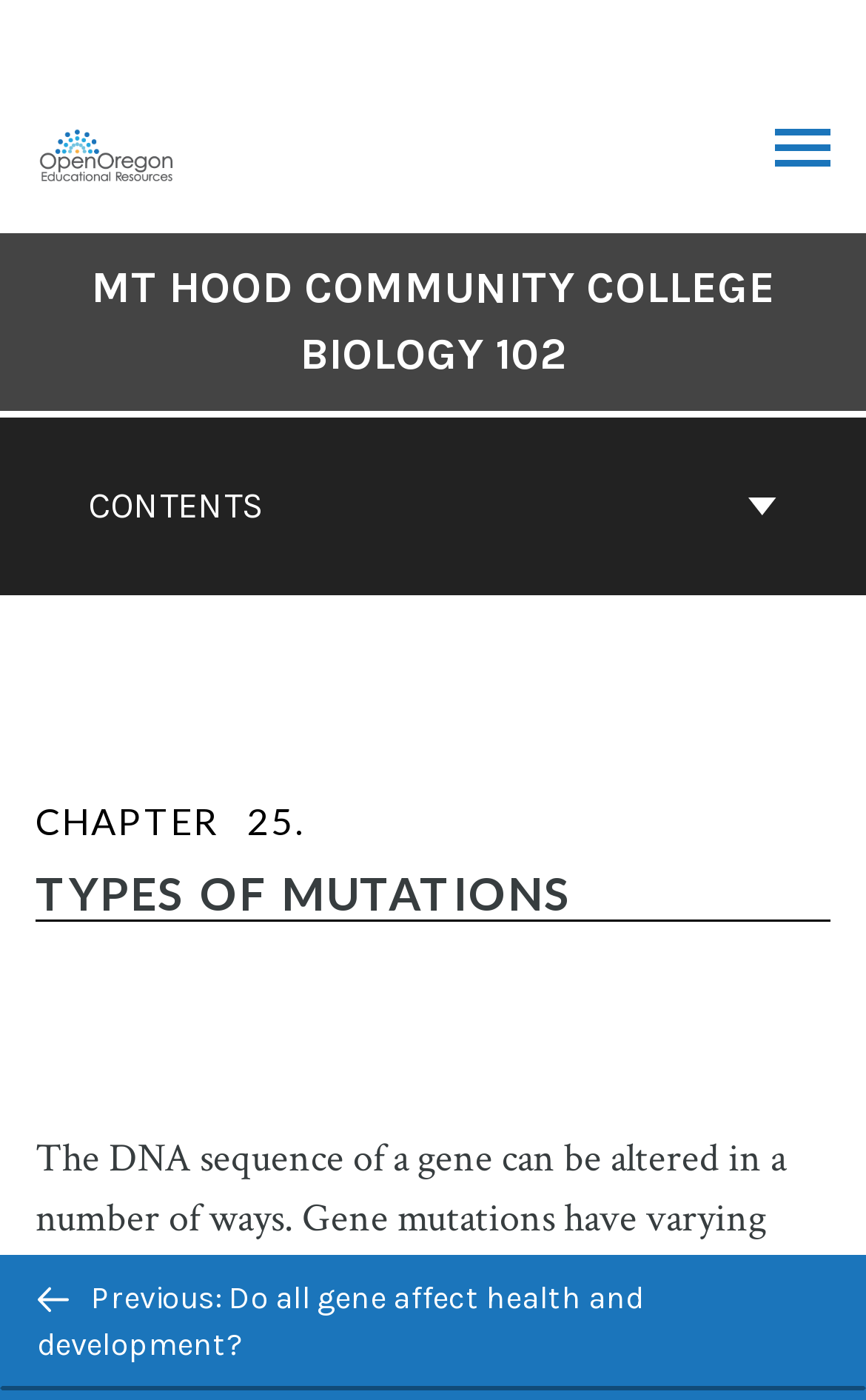Generate a comprehensive description of the webpage content.

The webpage is about "Types of Mutations" in Mt Hood Community College Biology 102. At the top left, there is a logo for Open Oregon Educational Resources, accompanied by a link to the same resource. On the top right, there is a "Toggle Menu" link. 

Below the top section, there is a navigation menu for "Book Contents Navigation" that spans the entire width of the page. Within this menu, there is a button labeled "CONTENTS" and a heading that links to the cover page of Mt Hood Community College Biology 102. The cover page heading displays the title "MT HOOD COMMUNITY COLLEGE BIOLOGY 102" in a prominent font.

Further down, there is a header section that contains the chapter title "CHAPTER 25. TYPES OF MUTATIONS". Below the chapter title, there is a link to the previous chapter, "Do all gene affect health and development?", accompanied by a small icon. At the bottom of the page, there is a "BACK TO TOP" button with an icon.